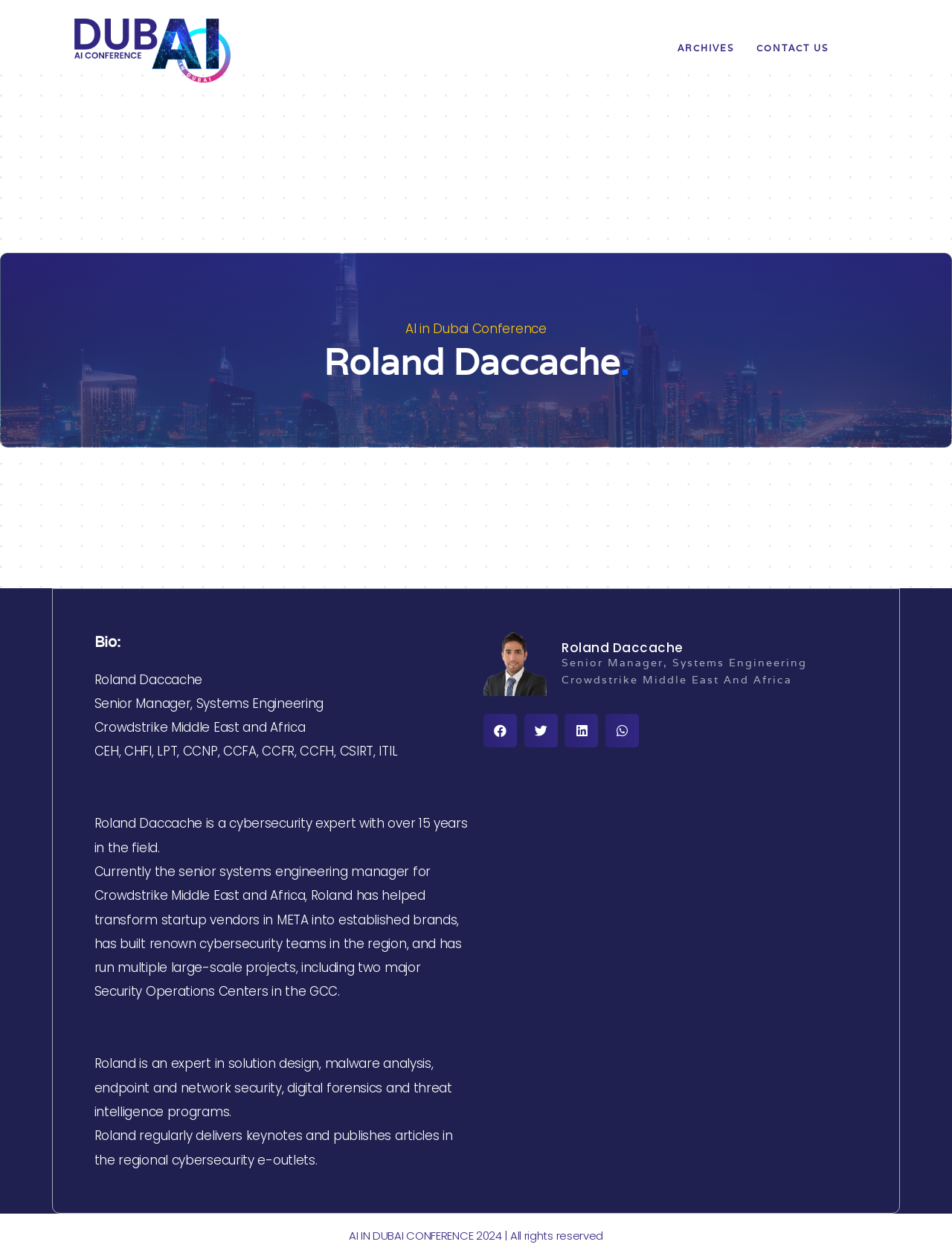What is Roland Daccache's profession?
Please give a detailed and elaborate answer to the question.

Based on the webpage, Roland Daccache is a cybersecurity expert with over 15 years of experience in the field, and he is currently the senior systems engineering manager for Crowdstrike Middle East and Africa.